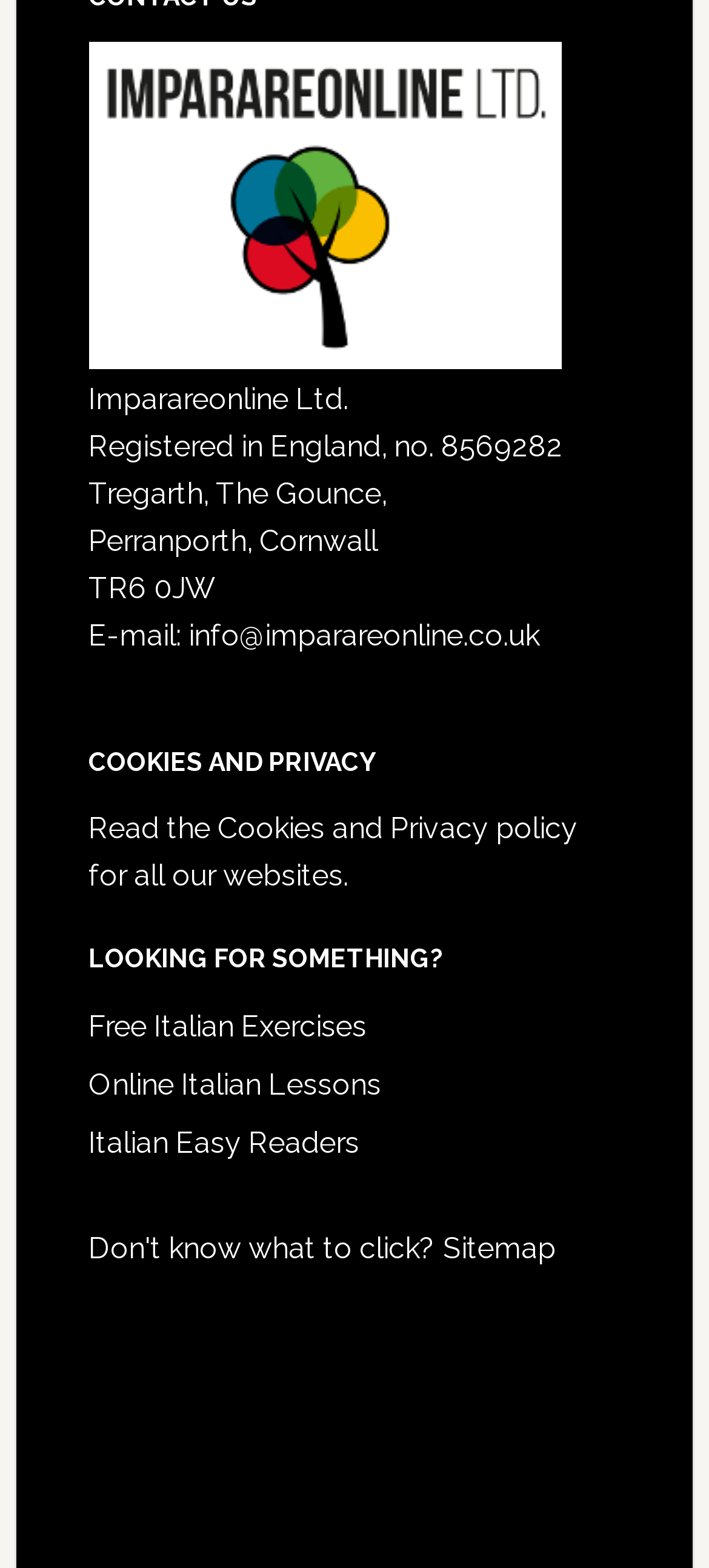Review the image closely and give a comprehensive answer to the question: What is the name of the company?

The name of the company can be found in the top section of the webpage, where the company's logo and address are listed. The company name is 'Imparareonline Ltd.'.